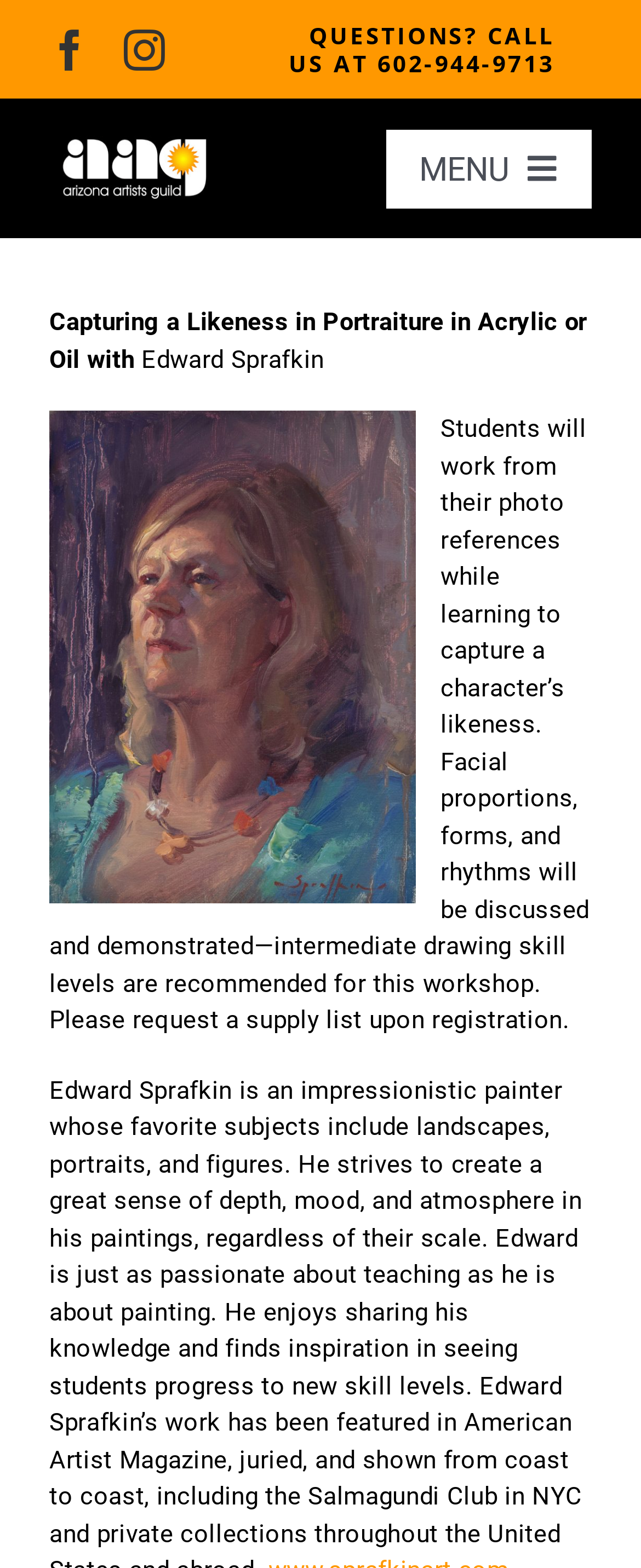Please locate the bounding box coordinates of the element that should be clicked to complete the given instruction: "Go to Home page".

[0.37, 0.133, 0.923, 0.168]